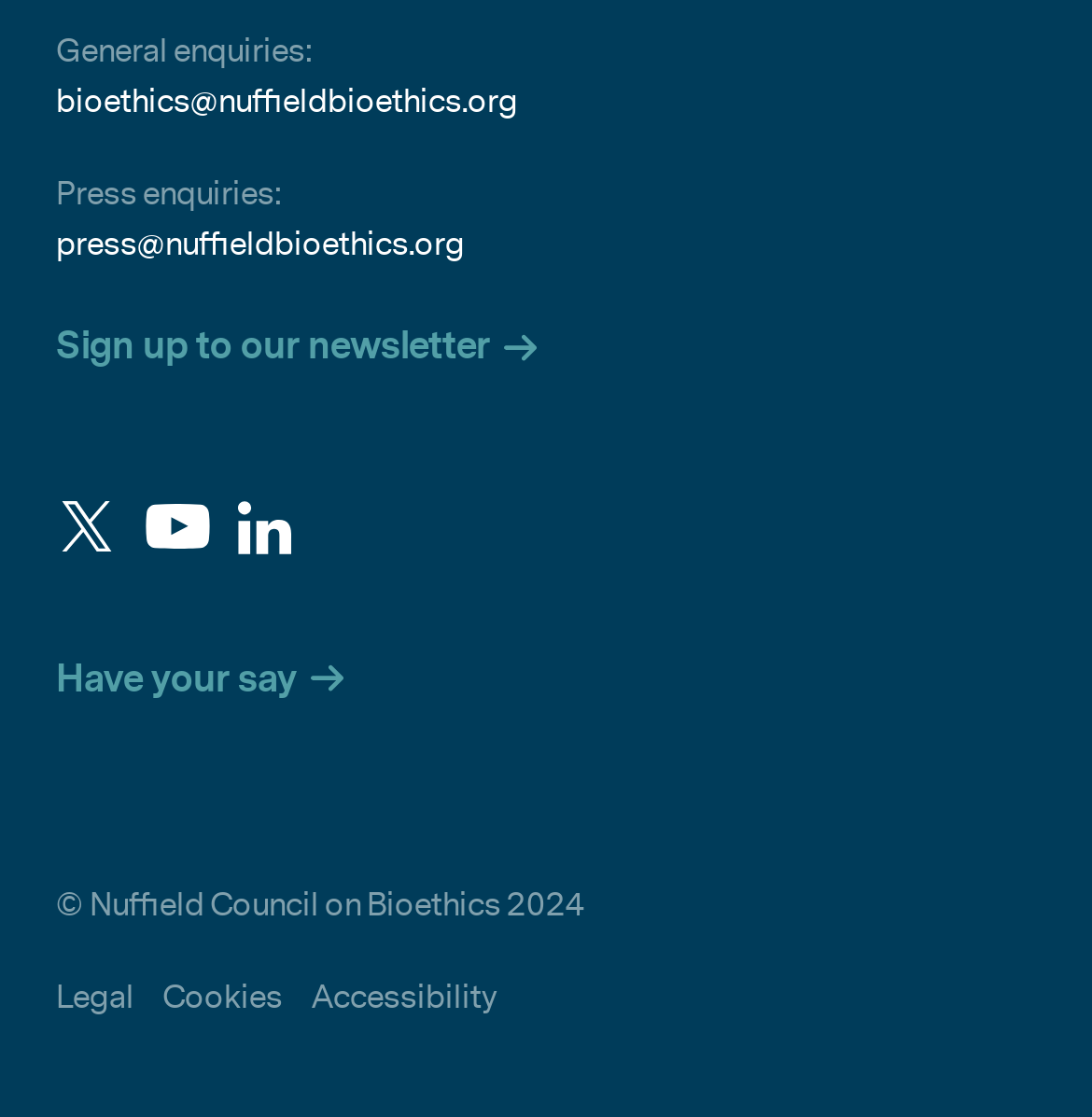Could you provide the bounding box coordinates for the portion of the screen to click to complete this instruction: "Sign up to the newsletter"?

[0.051, 0.286, 0.492, 0.335]